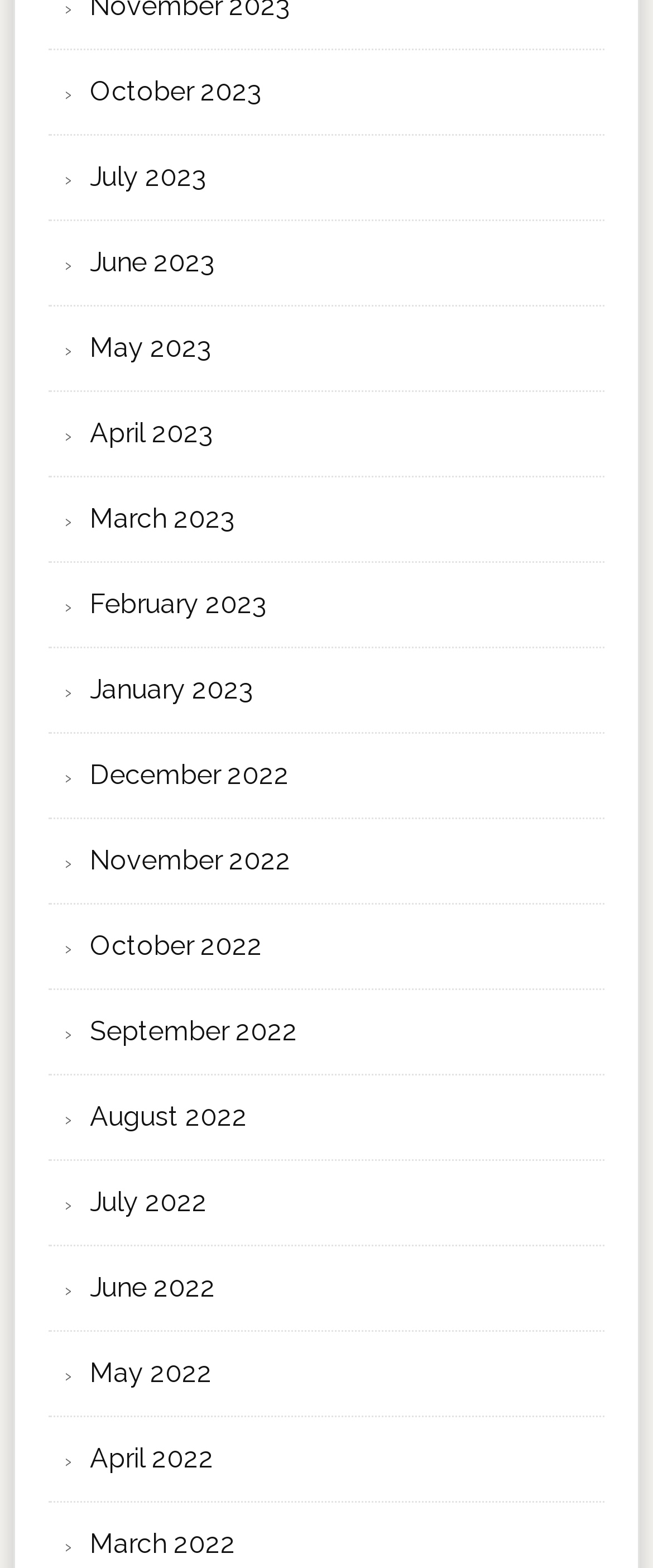Find the bounding box coordinates of the element to click in order to complete the given instruction: "go to July 2022."

[0.138, 0.756, 0.317, 0.777]